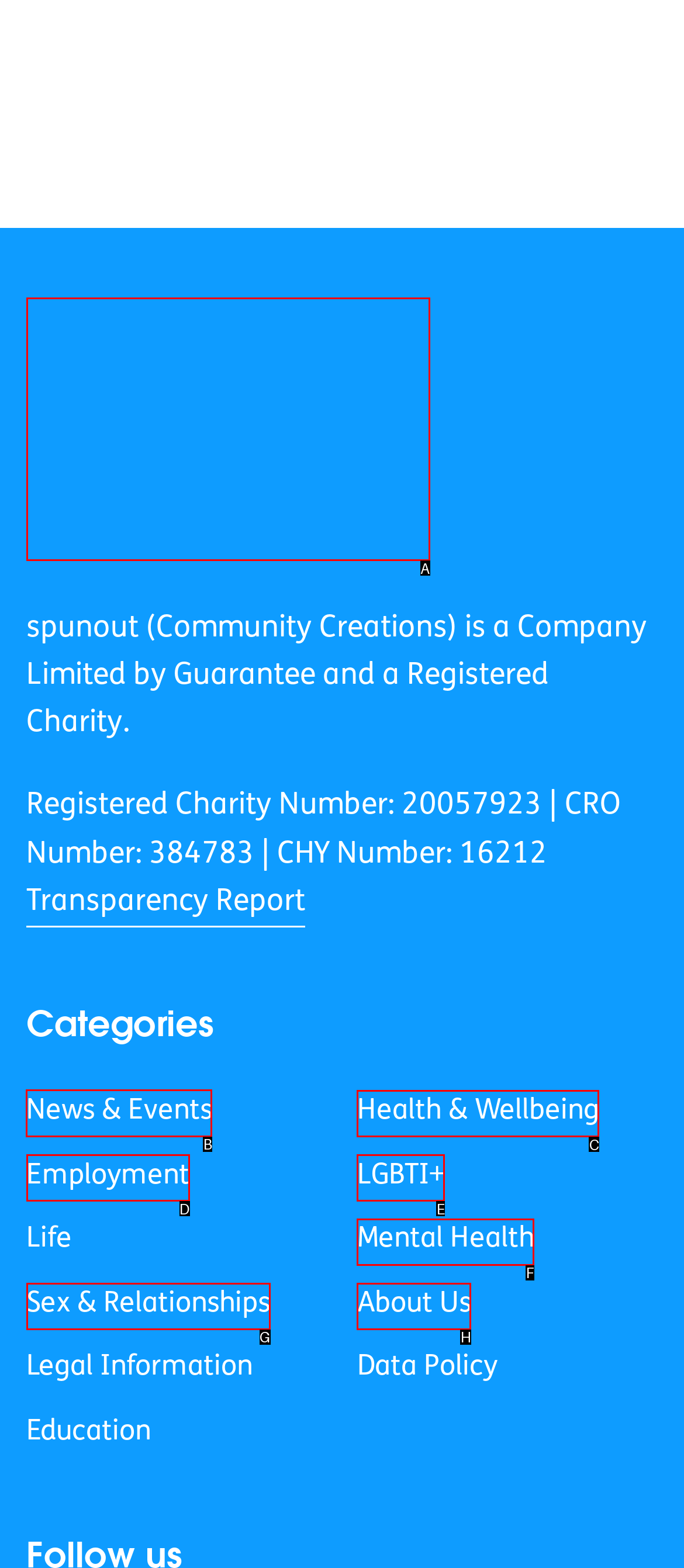Determine the correct UI element to click for this instruction: Browse News & Events. Respond with the letter of the chosen element.

B